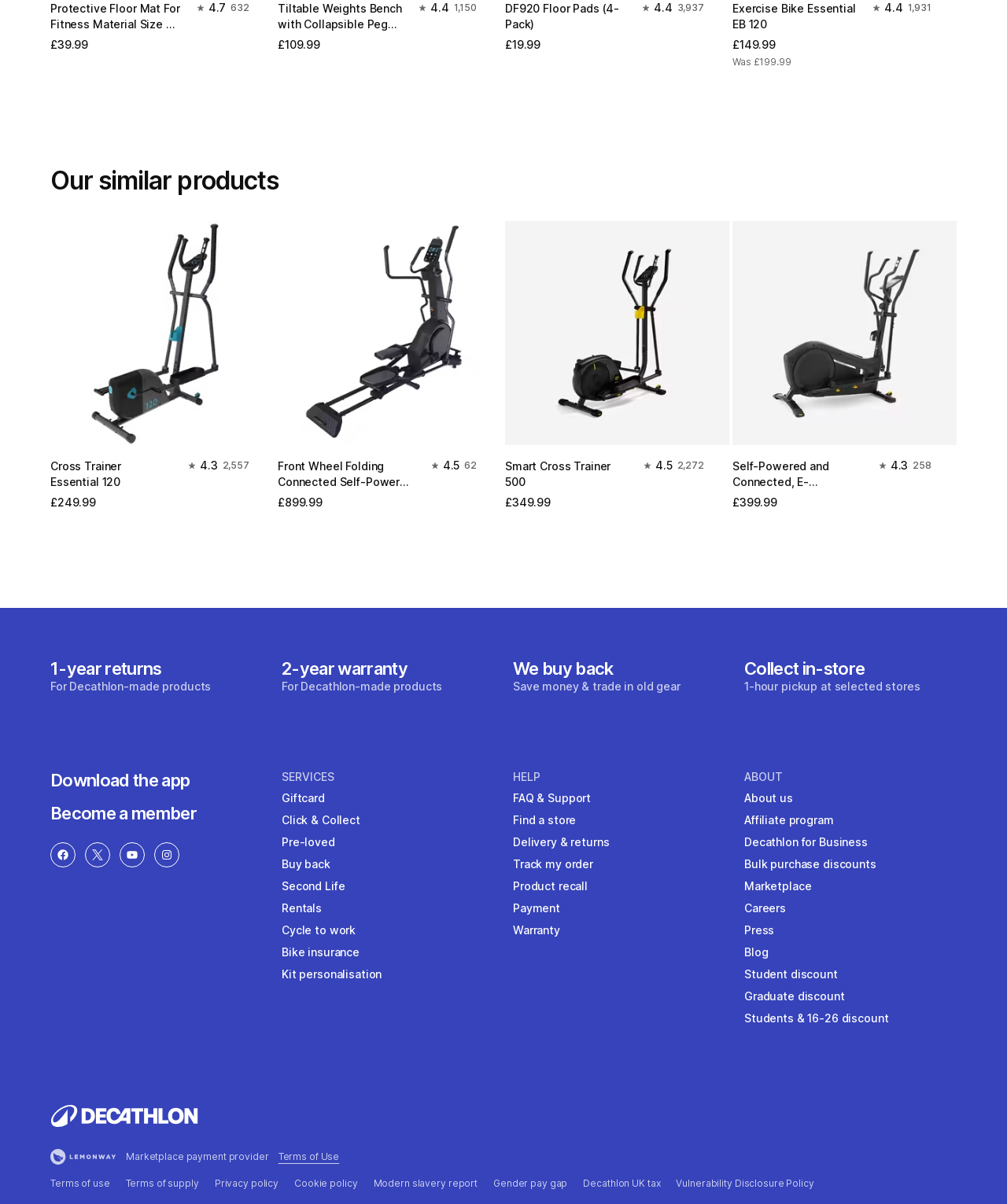Respond with a single word or phrase to the following question:
What is the purpose of the 'We buy back' link?

to trade in old gear